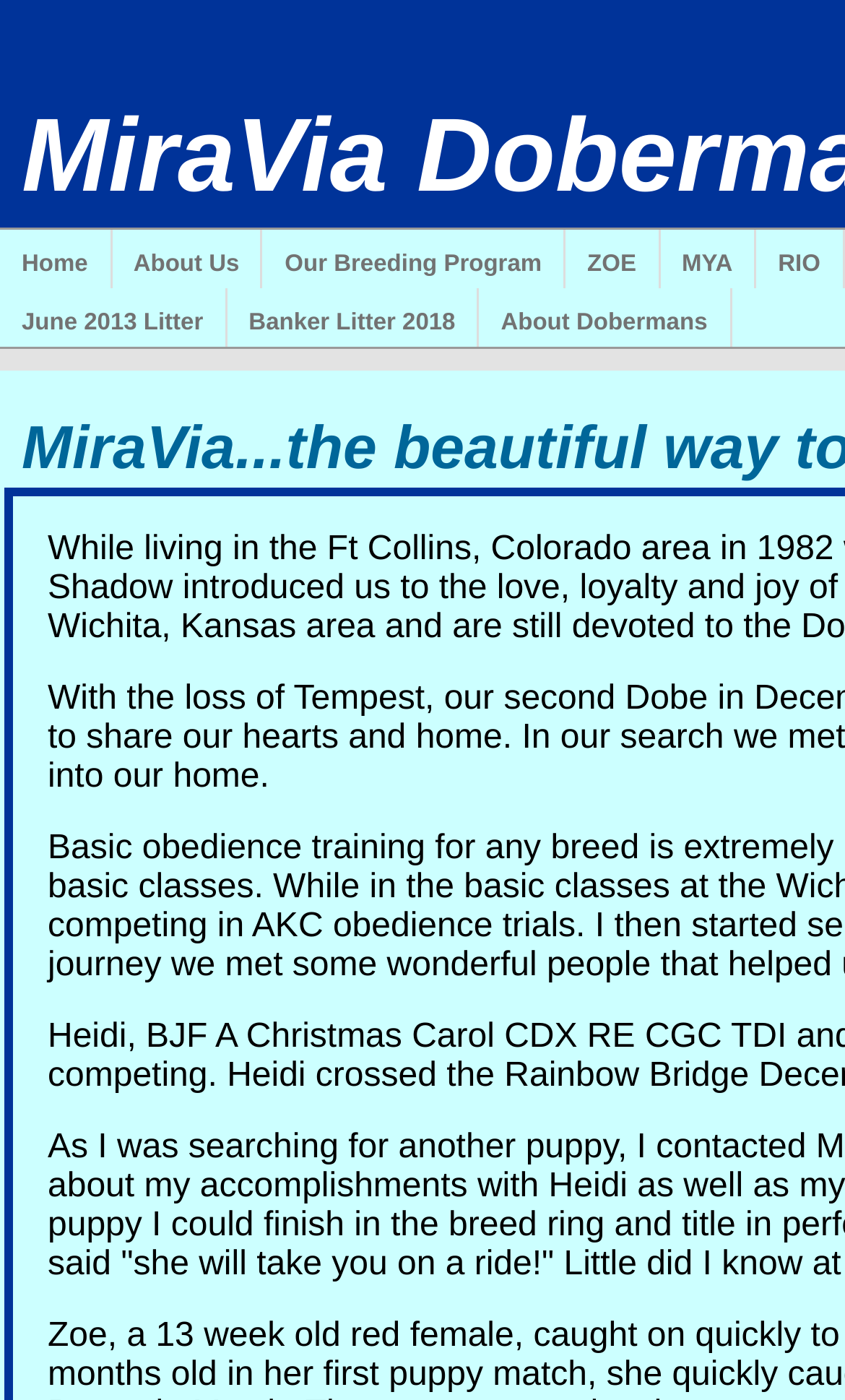Locate the bounding box coordinates of the UI element described by: "MYA". Provide the coordinates as four float numbers between 0 and 1, formatted as [left, top, right, bottom].

[0.781, 0.164, 0.895, 0.206]